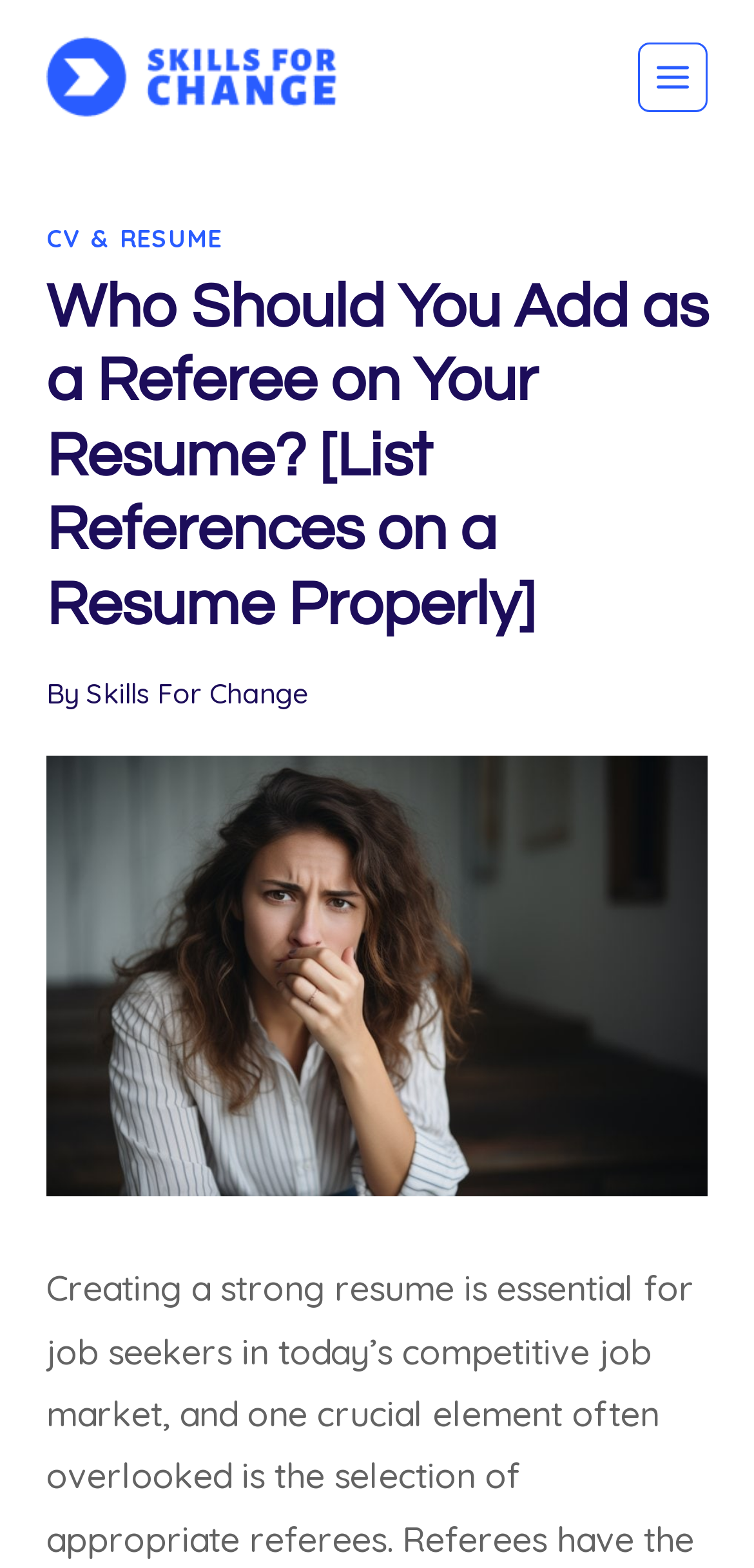Identify the bounding box of the UI element described as follows: "Toggle Menu". Provide the coordinates as four float numbers in the range of 0 to 1 [left, top, right, bottom].

[0.846, 0.027, 0.938, 0.071]